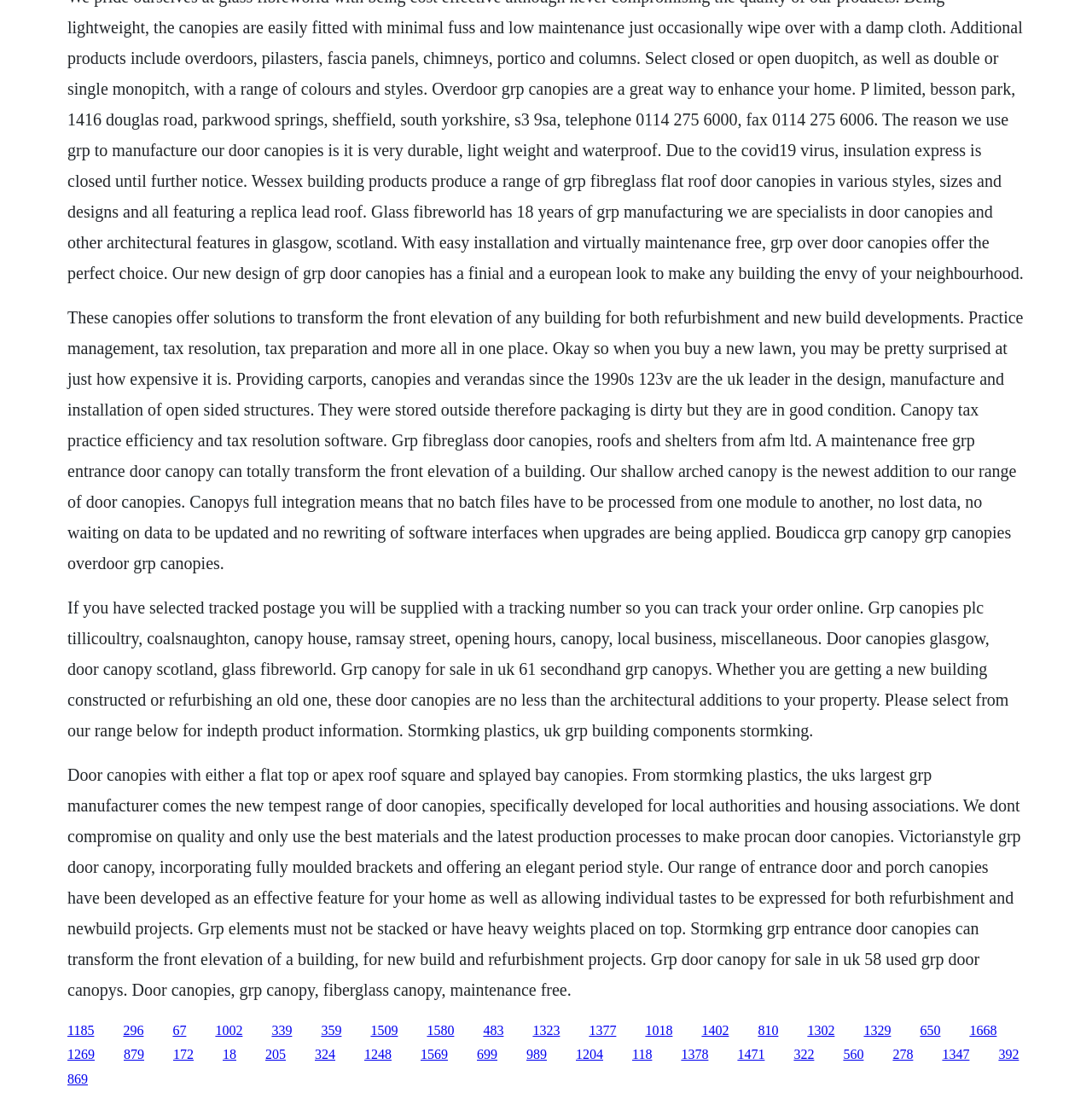Using the format (top-left x, top-left y, bottom-right x, bottom-right y), provide the bounding box coordinates for the described UI element. All values should be floating point numbers between 0 and 1: parent_node: Search name="s"

None